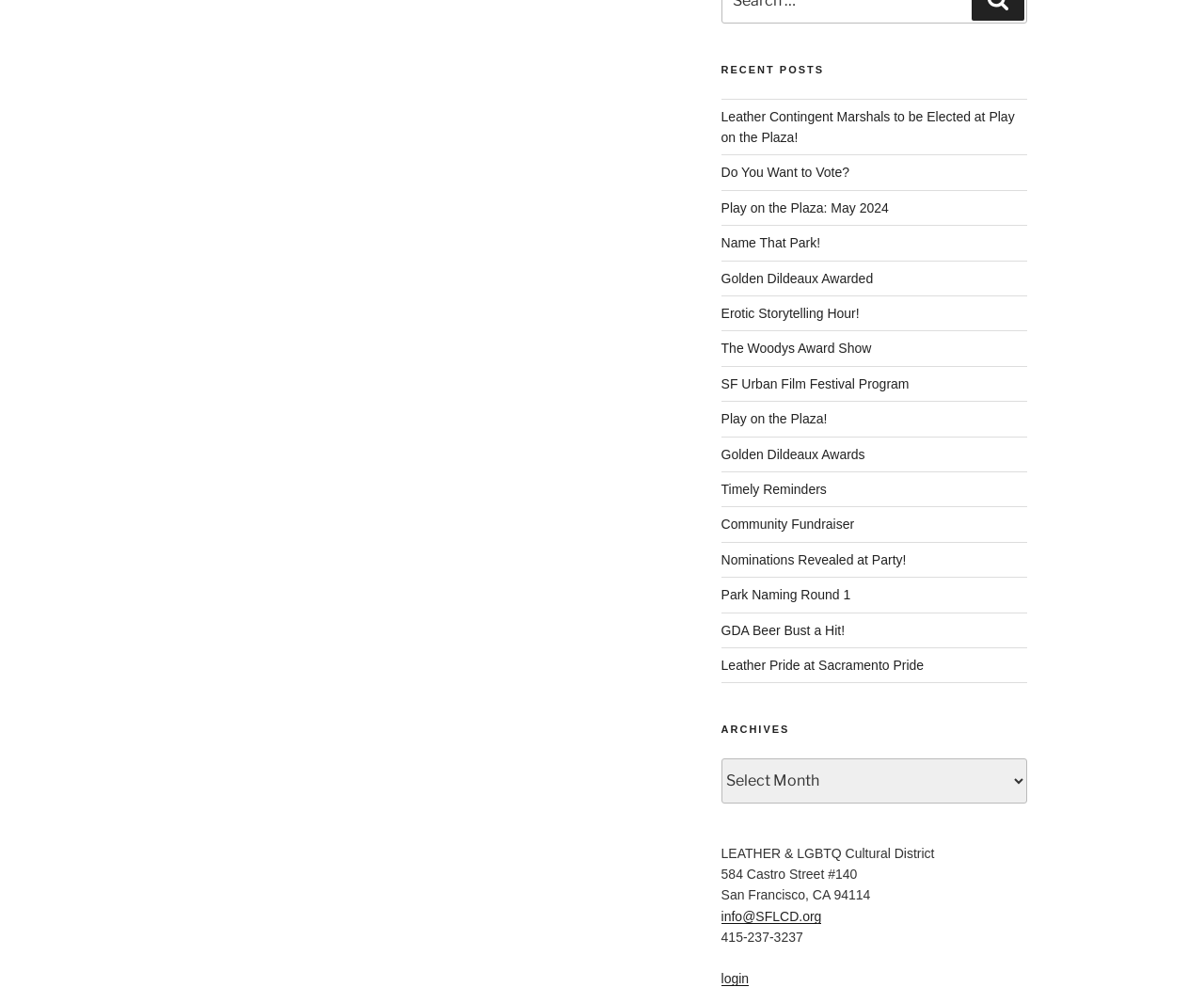What is the email address on the webpage?
Your answer should be a single word or phrase derived from the screenshot.

info@SFLCD.org